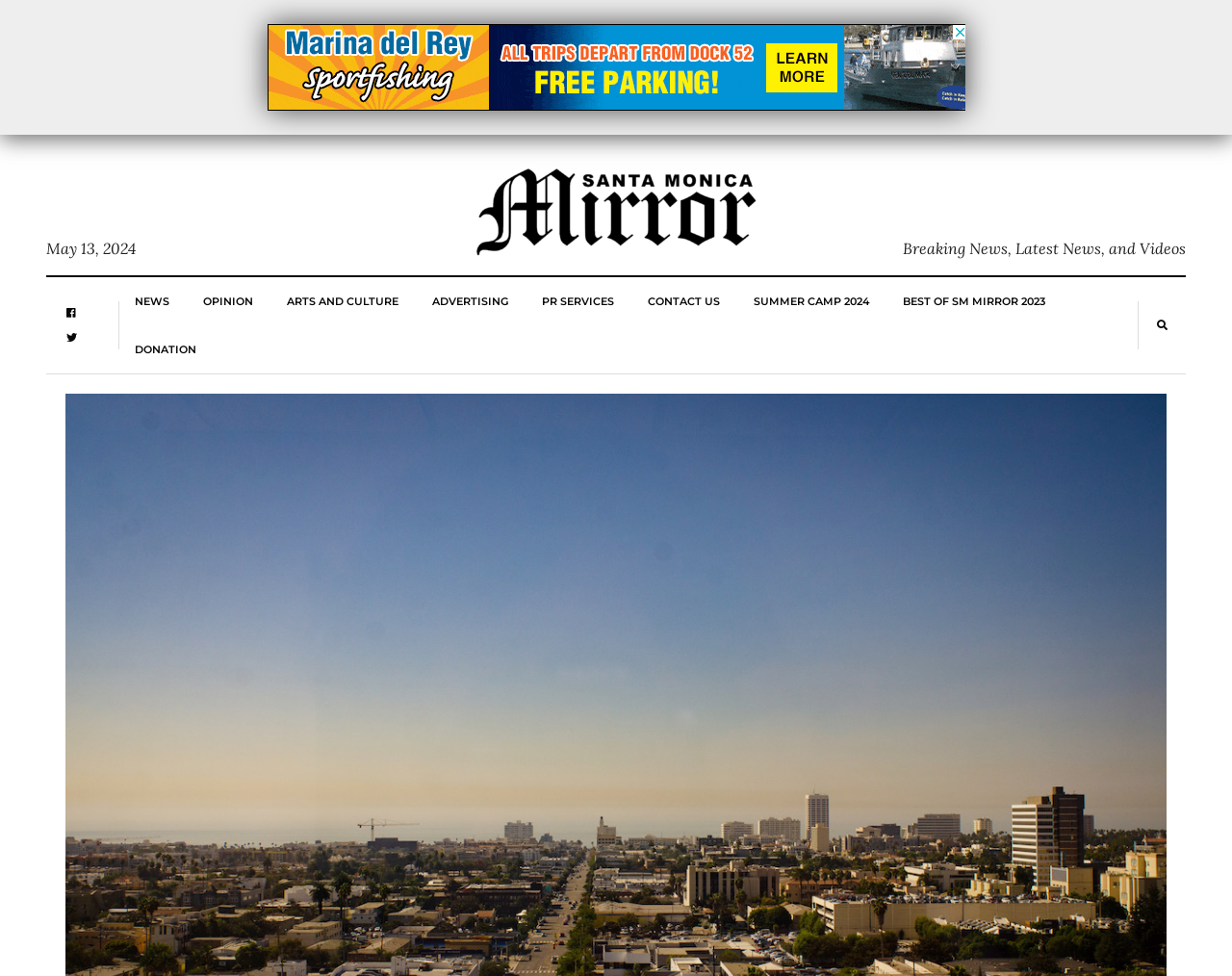Identify the bounding box coordinates of the clickable section necessary to follow the following instruction: "view latest news". The coordinates should be presented as four float numbers from 0 to 1, i.e., [left, top, right, bottom].

[0.733, 0.245, 0.962, 0.264]